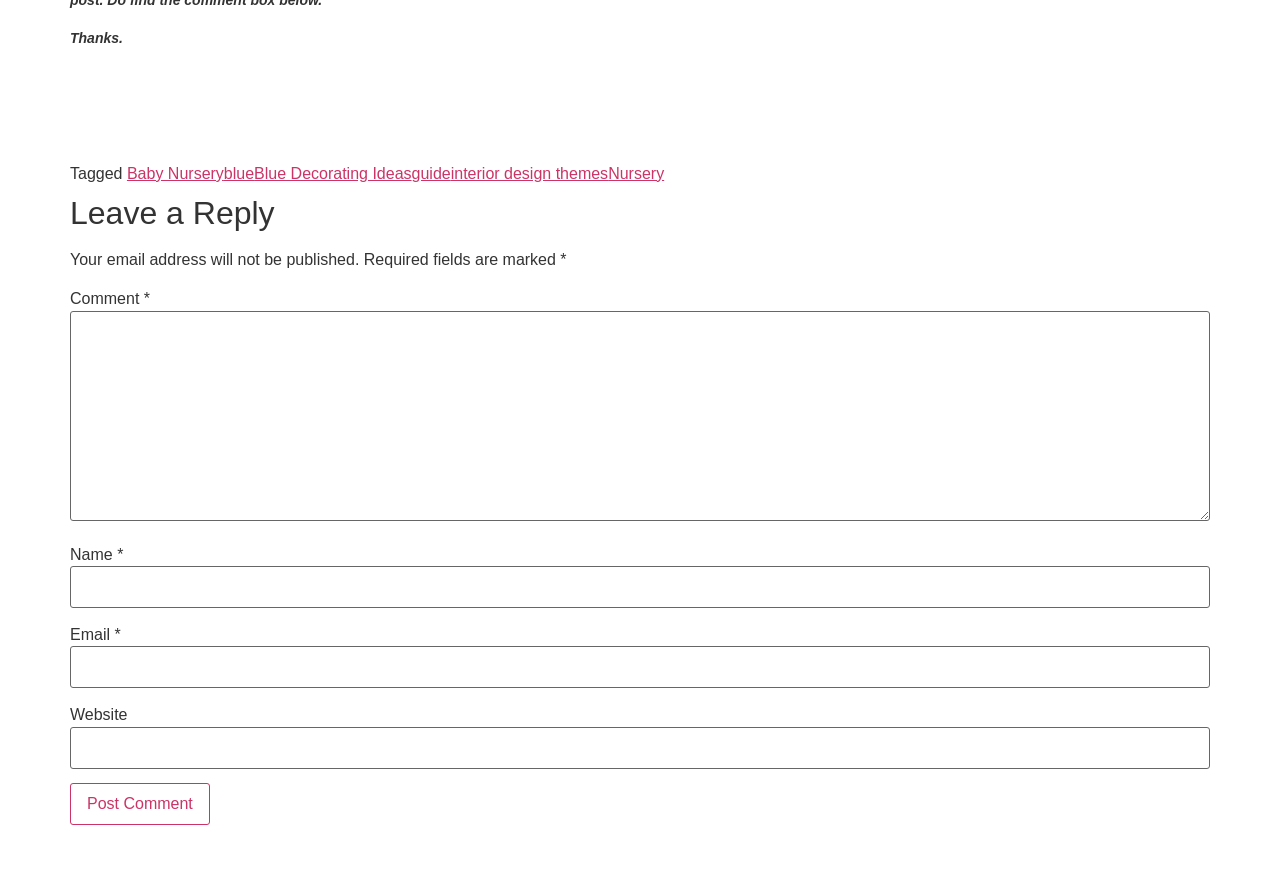Please mark the clickable region by giving the bounding box coordinates needed to complete this instruction: "Click the 'Post Comment' button".

[0.055, 0.899, 0.164, 0.947]